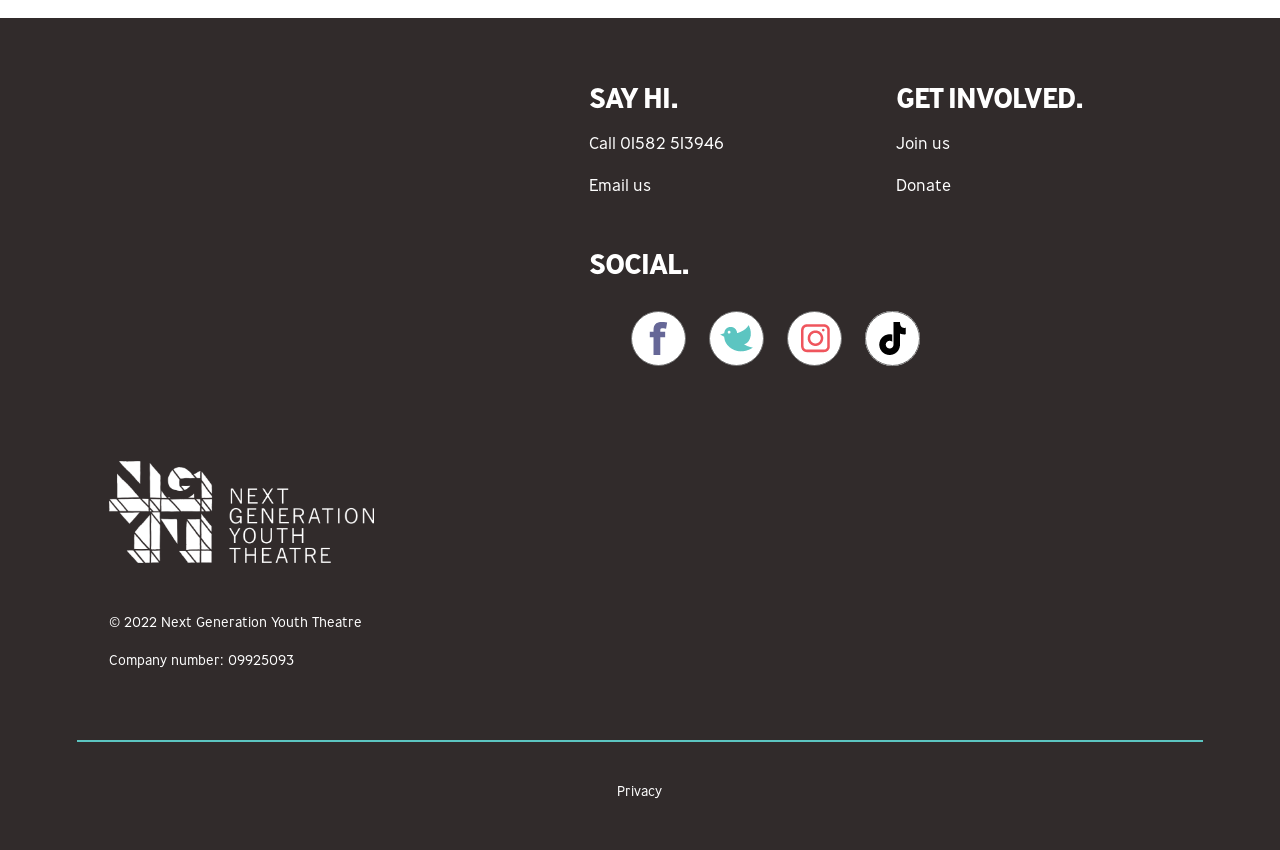Determine the bounding box for the UI element that matches this description: "parent_node: SOCIAL.".

[0.612, 0.301, 0.665, 0.436]